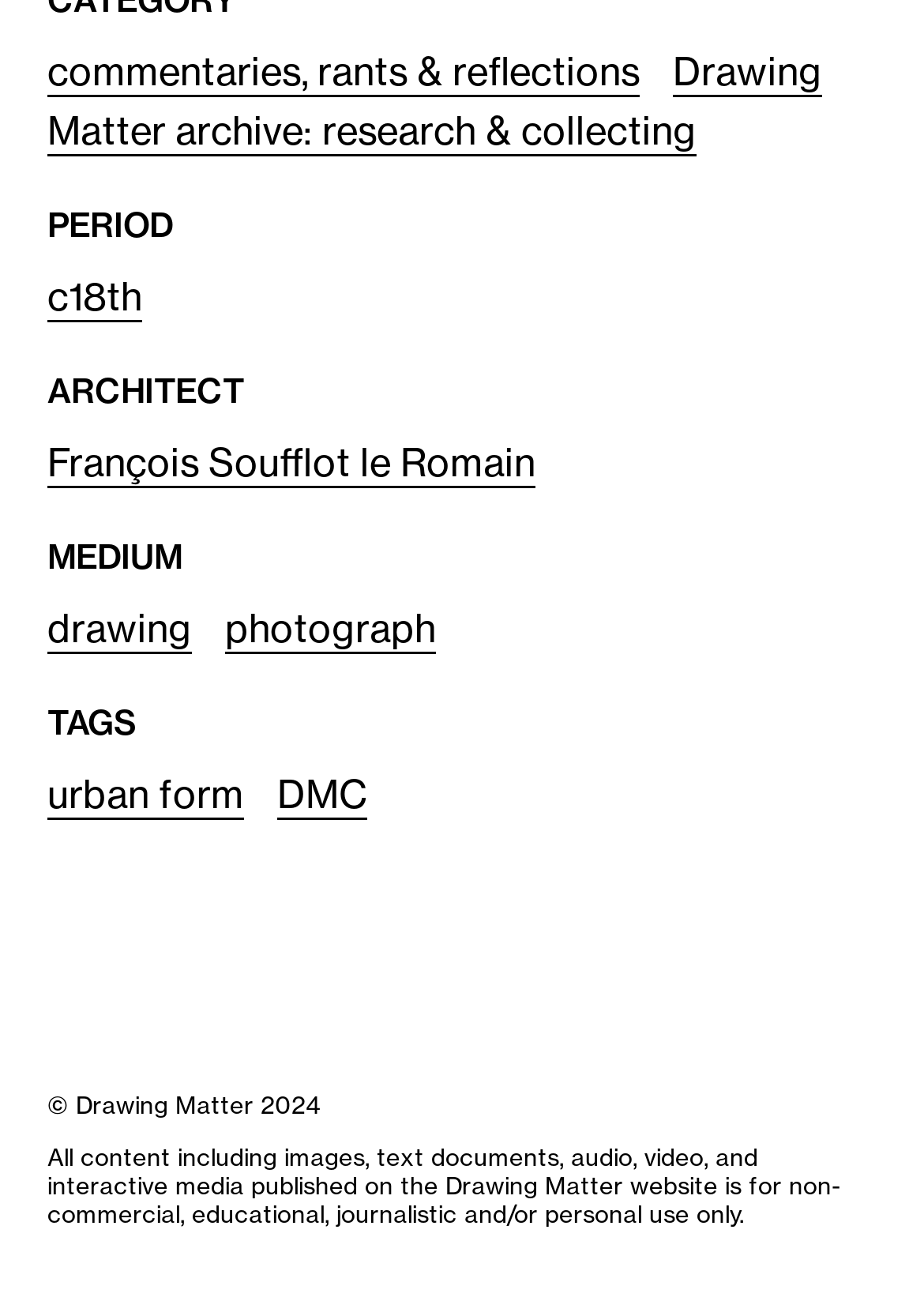Bounding box coordinates should be in the format (top-left x, top-left y, bottom-right x, bottom-right y) and all values should be floating point numbers between 0 and 1. Determine the bounding box coordinate for the UI element described as: François Soufflot le Romain

[0.051, 0.336, 0.579, 0.375]